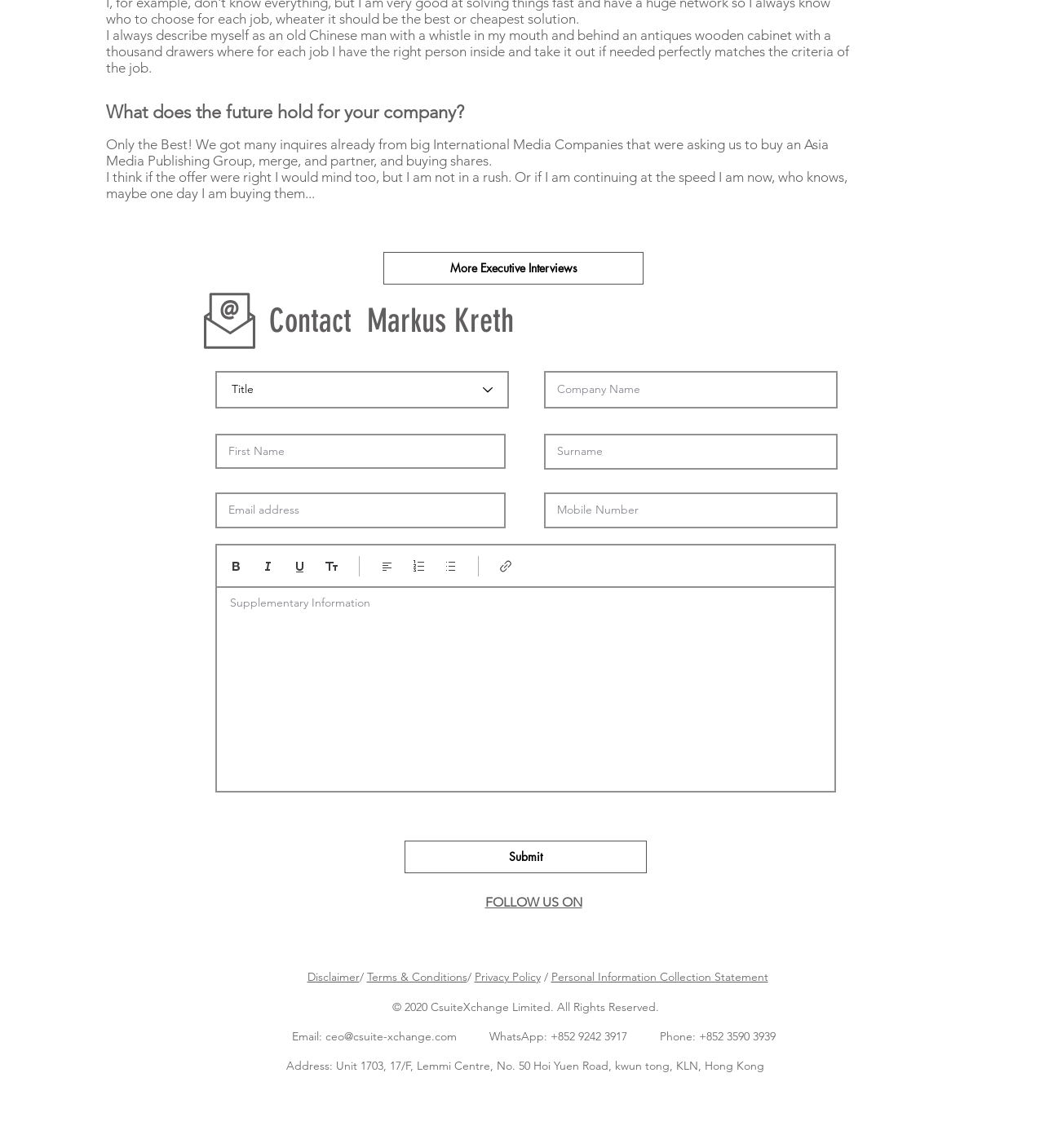Find the bounding box coordinates of the clickable area required to complete the following action: "Click the 'Submit' button".

[0.388, 0.732, 0.62, 0.761]